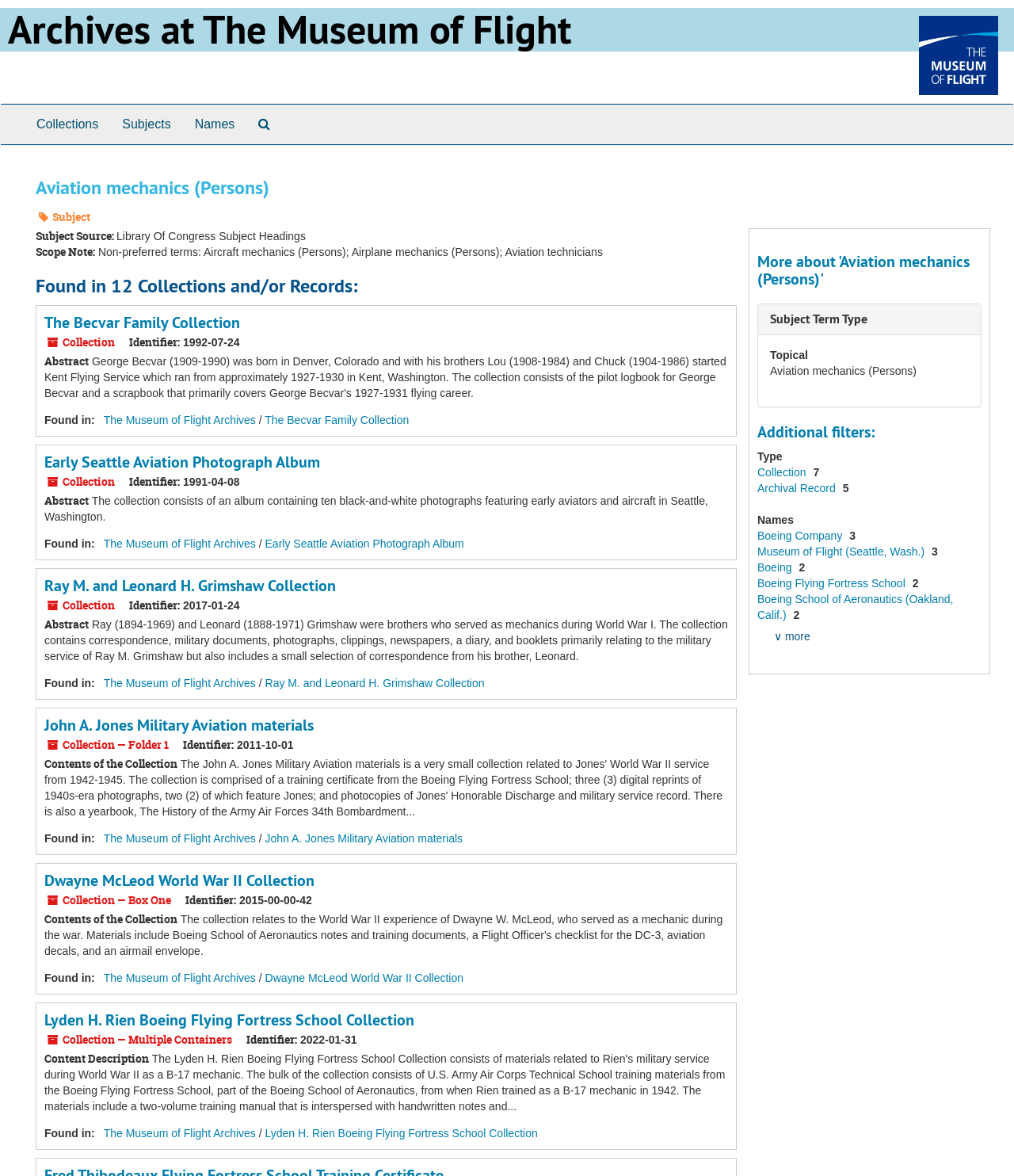From the image, can you give a detailed response to the question below:
What is the name of the museum?

I found the answer by looking at the links and text on the webpage, specifically the links that say 'The Museum of Flight Archives' which suggests that the museum is called 'The Museum of Flight'.